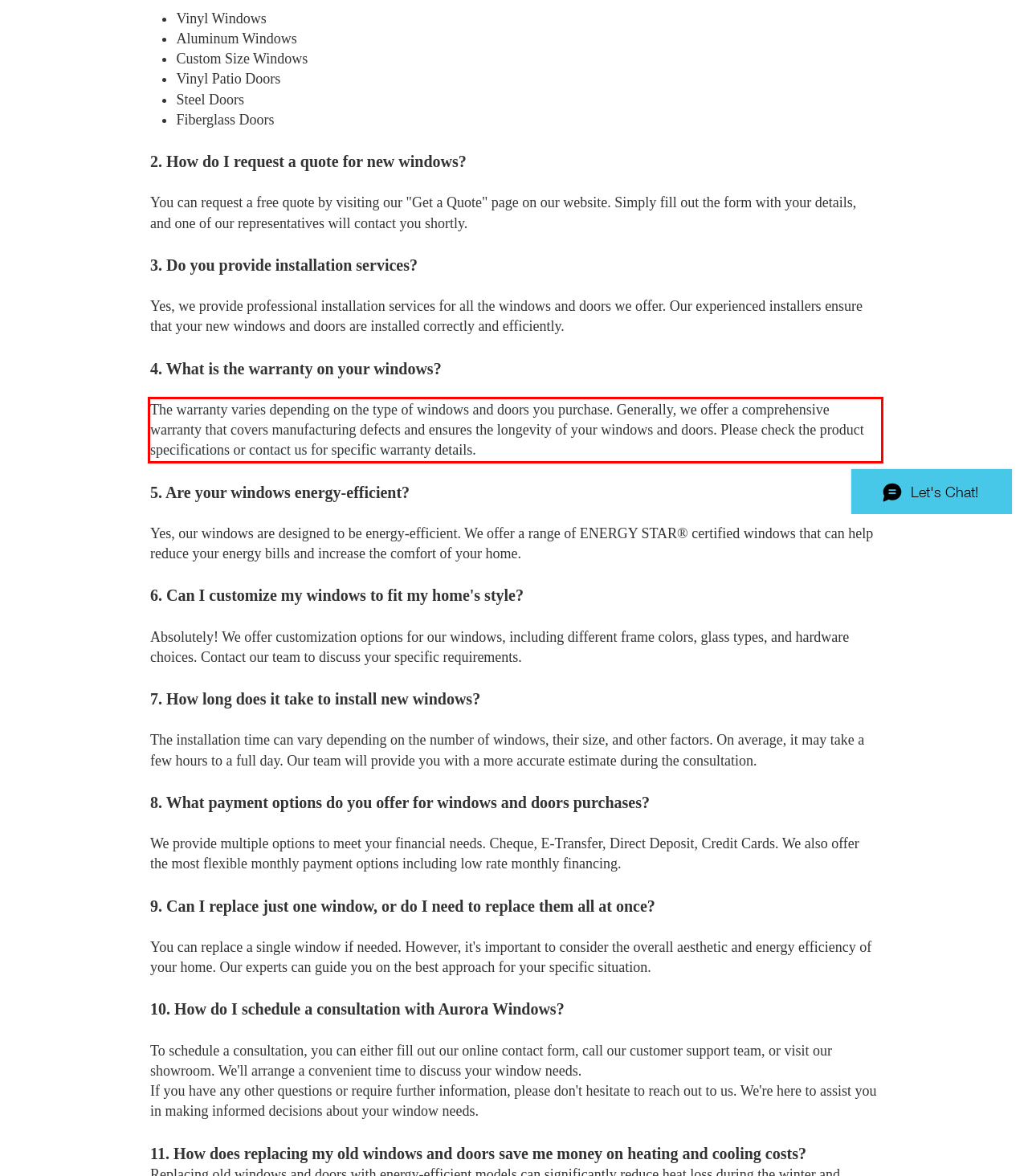You have a webpage screenshot with a red rectangle surrounding a UI element. Extract the text content from within this red bounding box.

The warranty varies depending on the type of windows and doors you purchase. Generally, we offer a comprehensive warranty that covers manufacturing defects and ensures the longevity of your windows and doors. Please check the product specifications or contact us for specific warranty details.